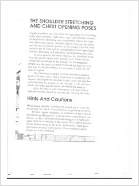What is the purpose of the 'Hints And Cautions' section?
Identify the answer in the screenshot and reply with a single word or phrase.

Safety considerations